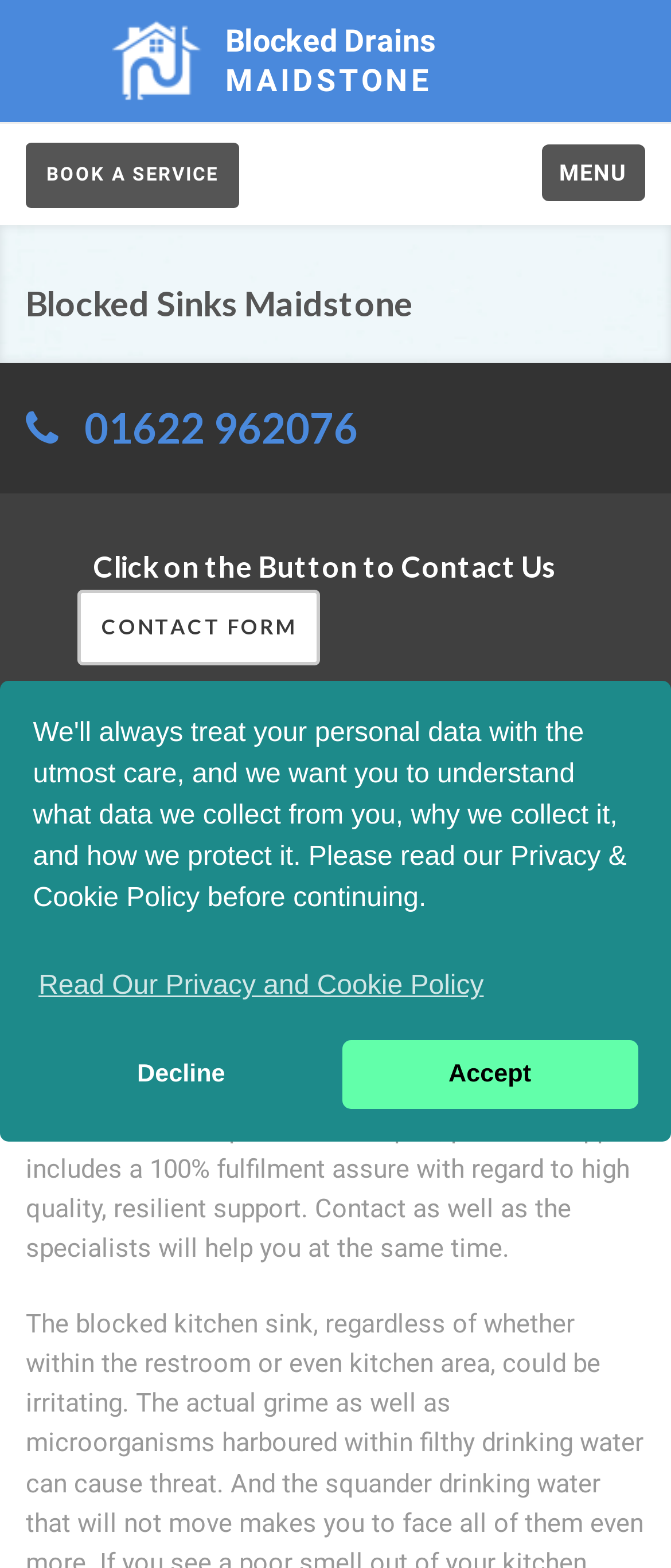What is the guarantee offered?
Please give a well-detailed answer to the question.

I found the guarantee by reading the static text that mentions '100% fulfillment assure with regard to high quality, resilient support'. This suggests that the service offers a 100% guarantee of fulfillment.